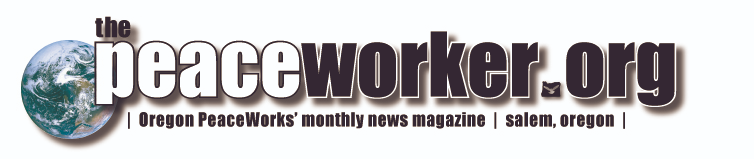Depict the image with a detailed narrative.

The image features the logo of "The PeaceWorker," an online monthly news magazine dedicated to peace and social justice issues, based in Salem, Oregon. The design includes a globe, symbolizing global awareness and cooperation, alongside the magazine’s name prominently displayed in a bold, modern font. The tagline "Oregon PeaceWorks' monthly news magazine" emphasizes its community roots and focus on local activism. This visual representation reflects the magazine's mission to inform and engage readers in discussions about peace and related societal matters.